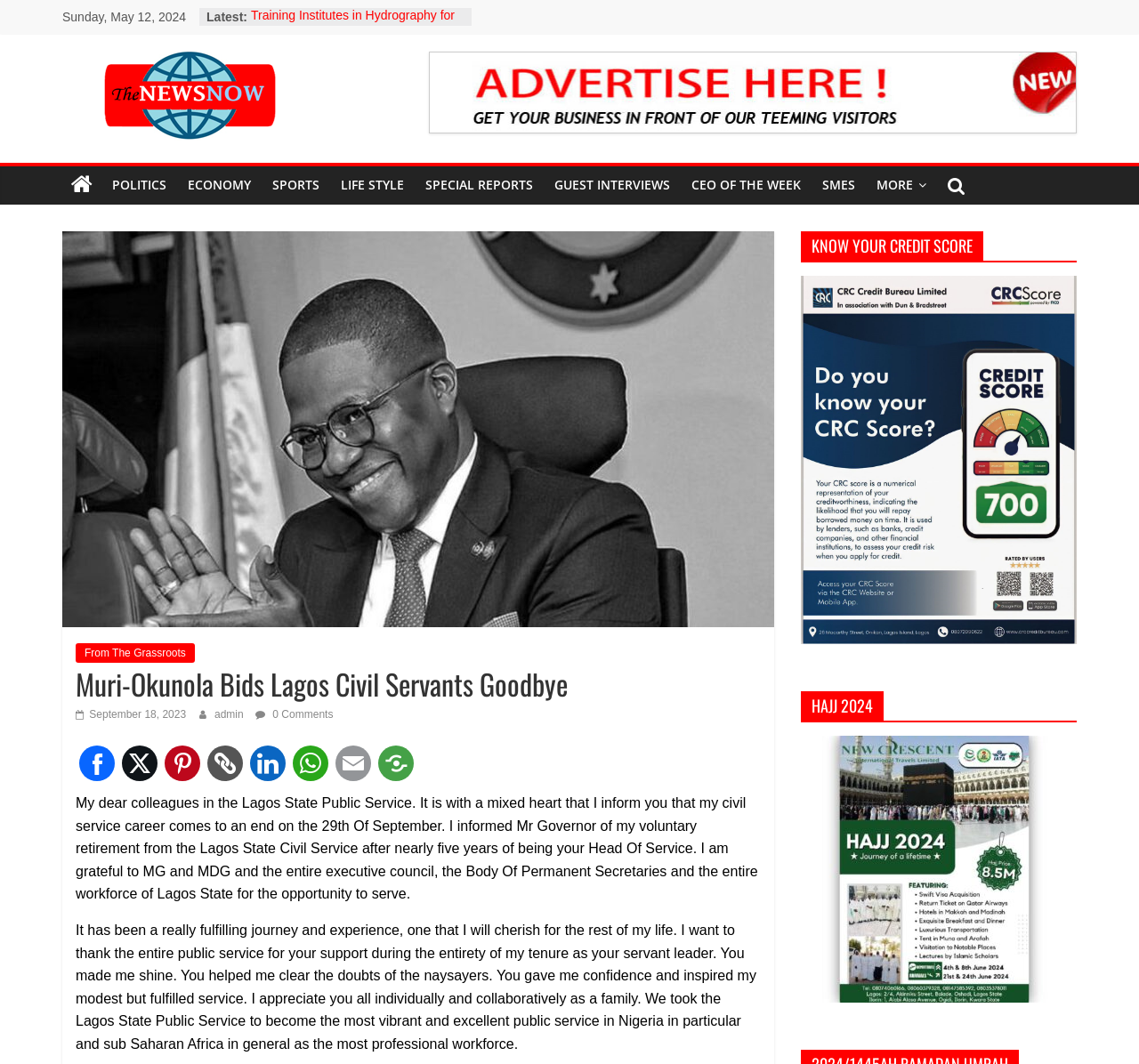Give a short answer to this question using one word or a phrase:
How many social media platforms are available for sharing the news article?

7